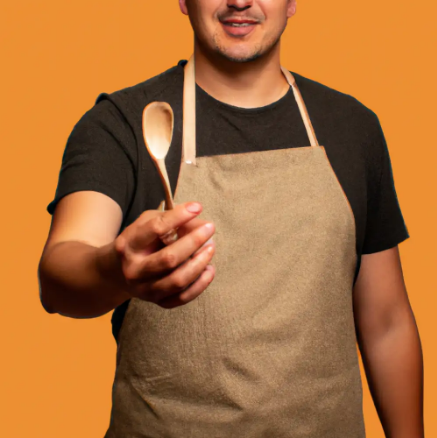Examine the image and give a thorough answer to the following question:
What is Aiden holding?

Aiden is holding a wooden spoon, which is a common cooking tool, emphasizing his connection to cooking and the culinary arts.